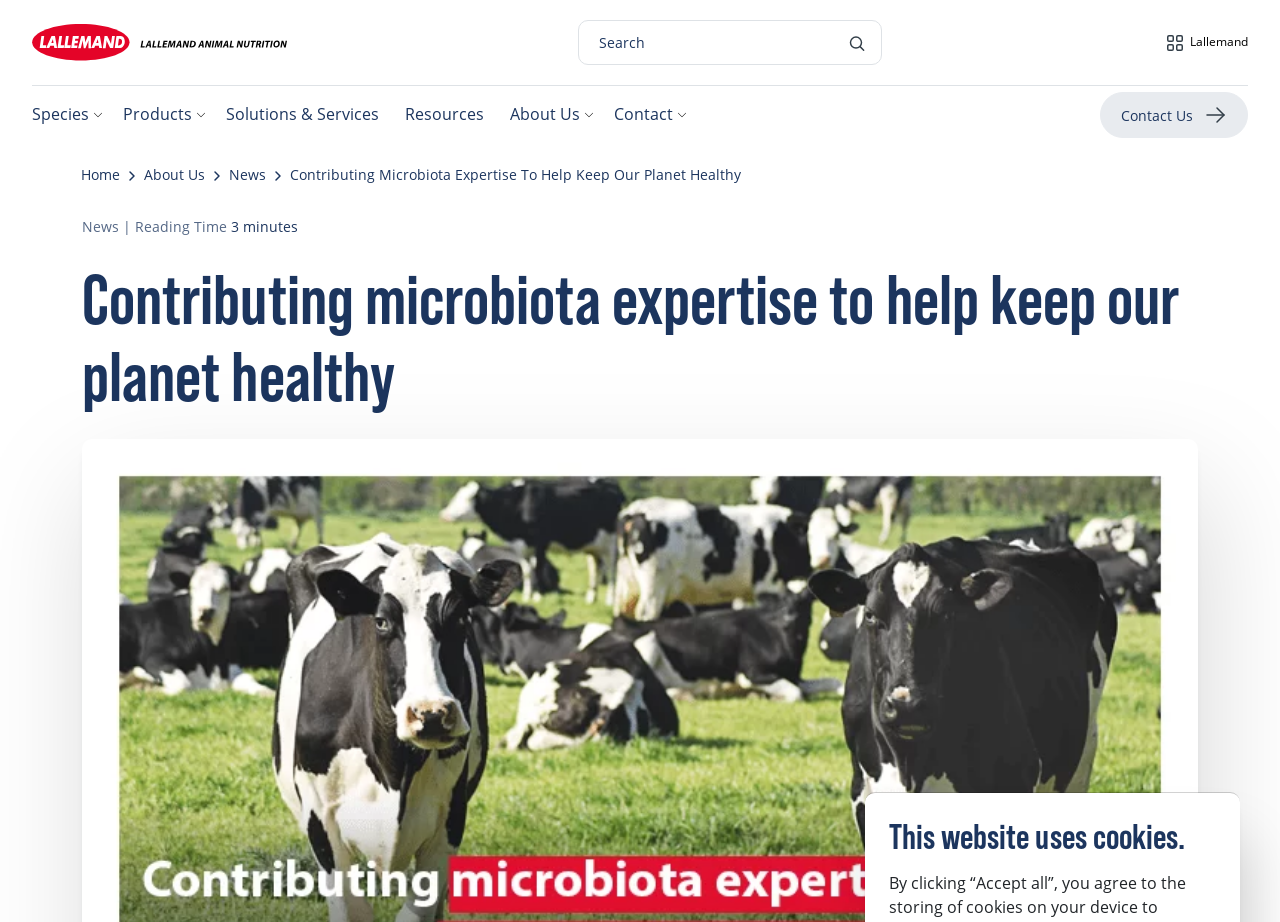Review the image closely and give a comprehensive answer to the question: How many links are there in the navigation menu?

I counted the number of links in the navigation menu, which are 'Species', 'Products', 'Solutions & Services', 'Resources', 'About Us', 'Contact', and 'Home'. There are 7 links in total.